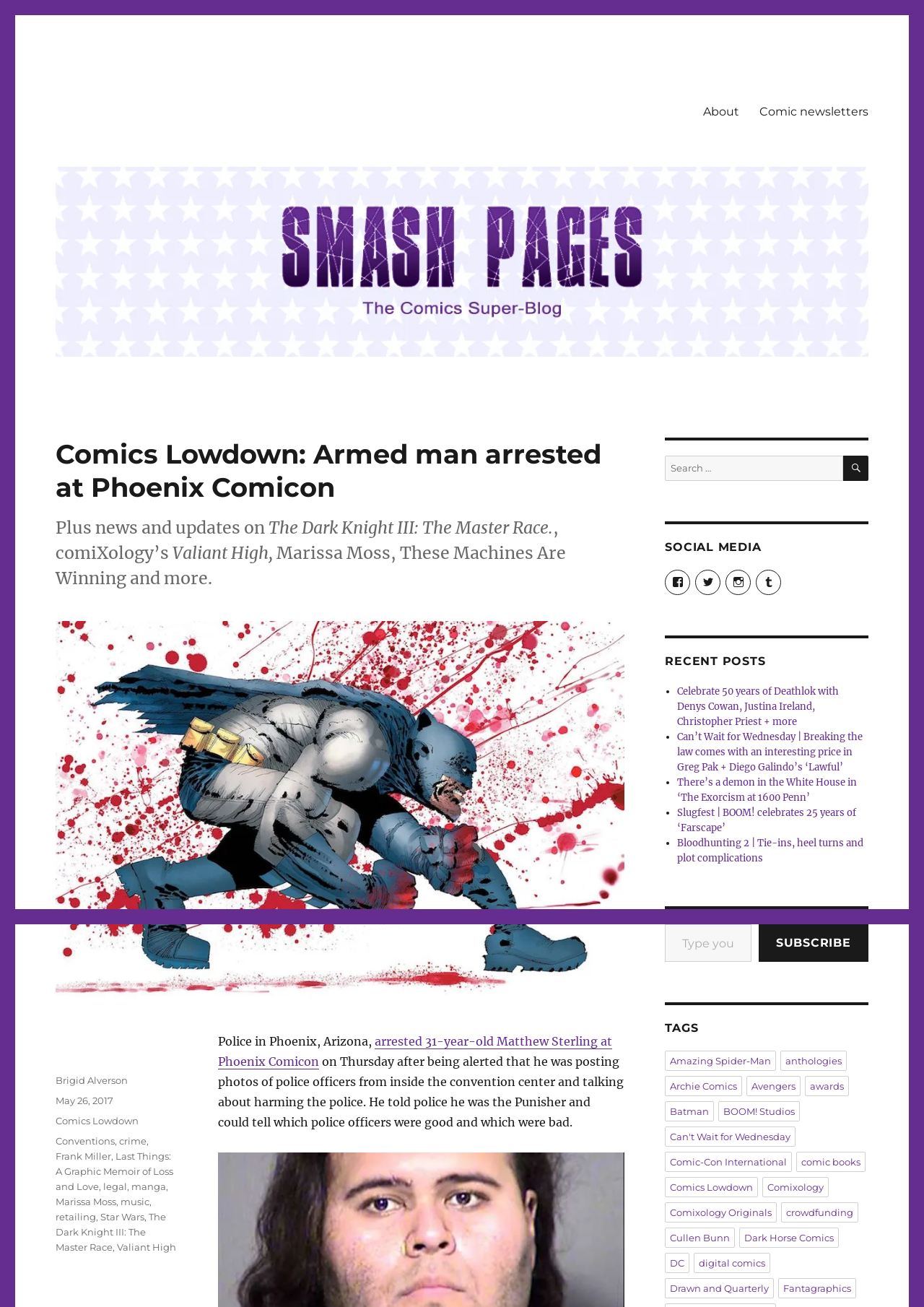Determine which piece of text is the heading of the webpage and provide it.

Comics Lowdown: Armed man arrested at Phoenix Comicon